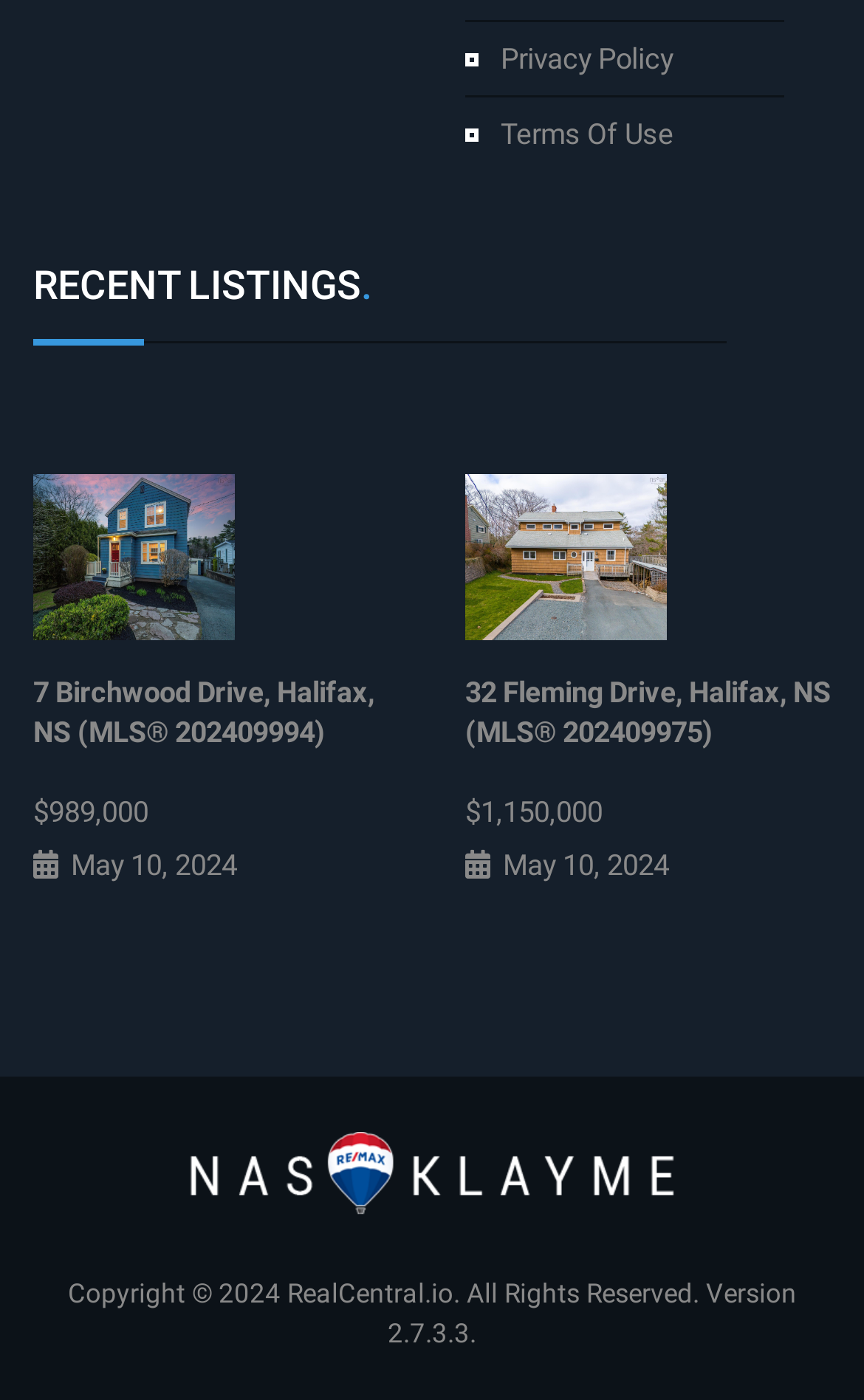Determine the bounding box for the UI element as described: "RealCentral.io". The coordinates should be represented as four float numbers between 0 and 1, formatted as [left, top, right, bottom].

[0.332, 0.913, 0.524, 0.935]